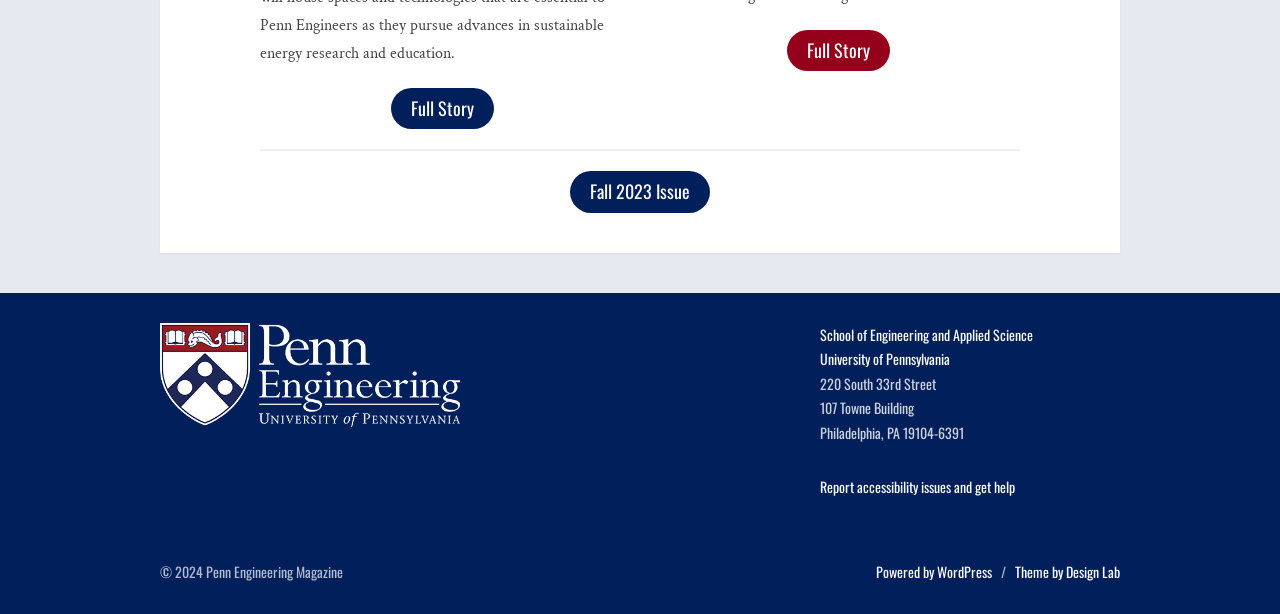Determine the bounding box coordinates for the element that should be clicked to follow this instruction: "Go to WordPress website". The coordinates should be given as four float numbers between 0 and 1, in the format [left, top, right, bottom].

[0.684, 0.913, 0.775, 0.947]